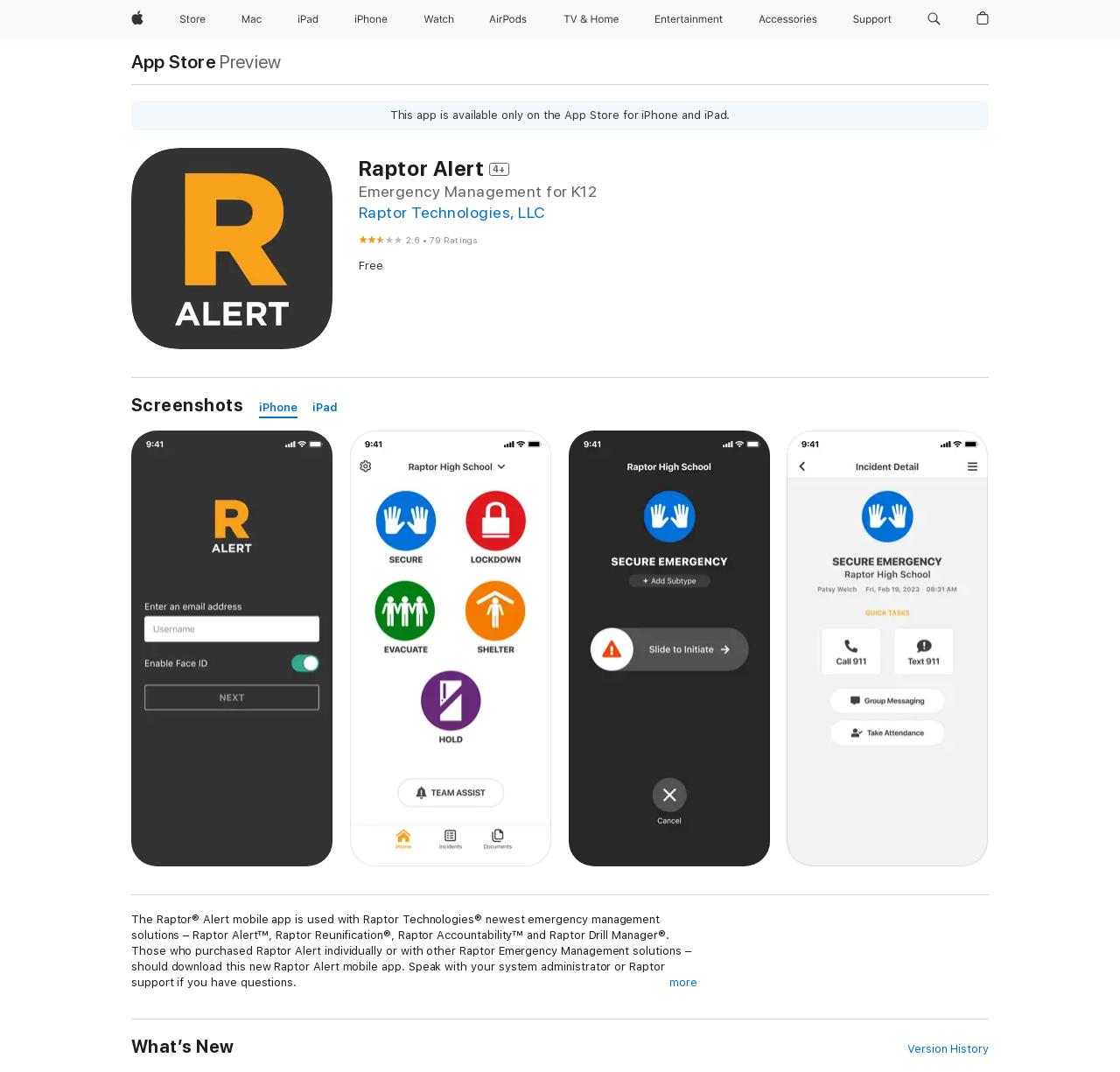Predict the bounding box coordinates for the UI element described as: "parent_node: 0 aria-label="Shopping Bag"". The coordinates should be four float numbers between 0 and 1, presented as [left, top, right, bottom].

[0.866, 0.0, 0.889, 0.036]